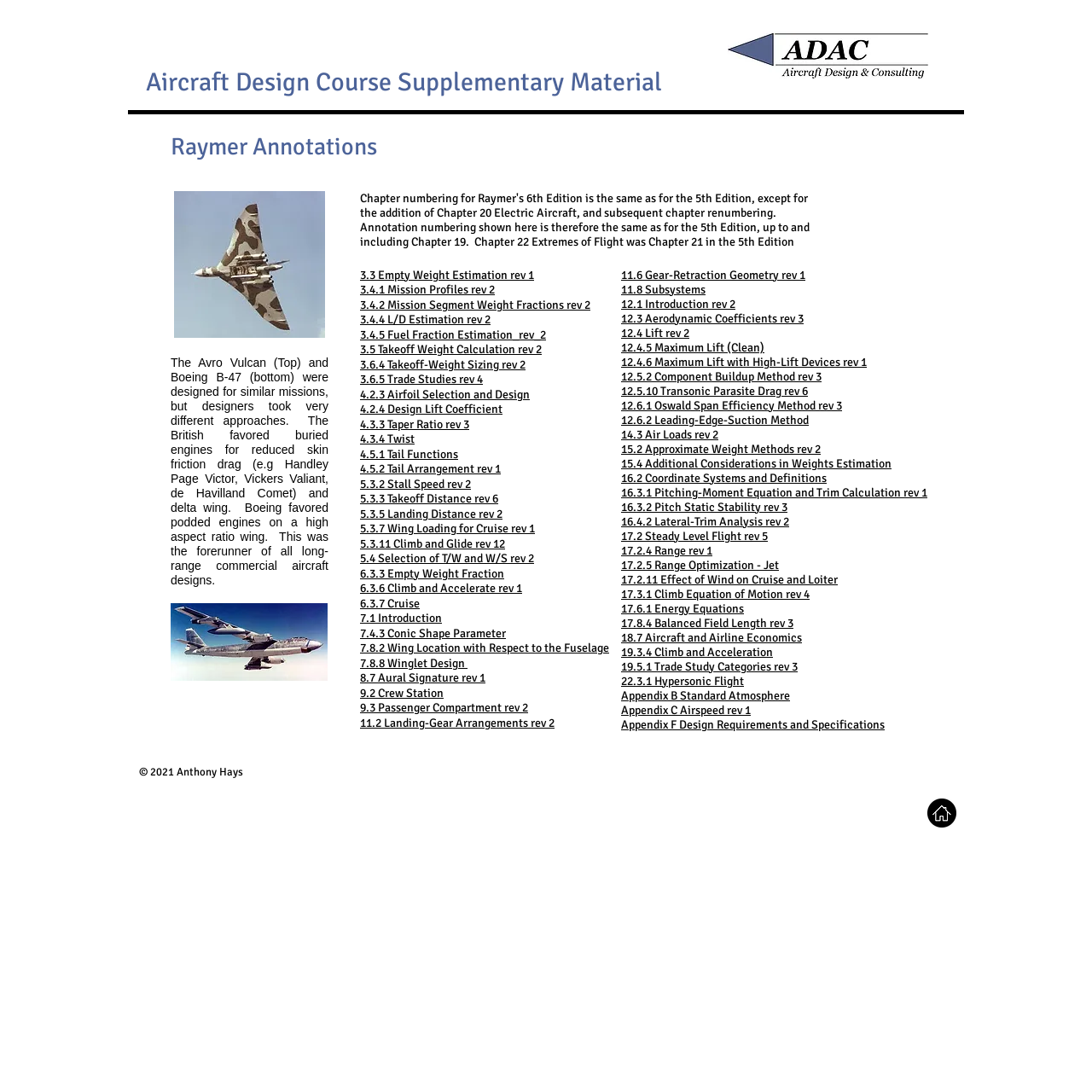Locate the bounding box coordinates of the clickable region necessary to complete the following instruction: "Click on '3.3 Empty Weight Estimation rev 1'". Provide the coordinates in the format of four float numbers between 0 and 1, i.e., [left, top, right, bottom].

[0.33, 0.245, 0.489, 0.258]